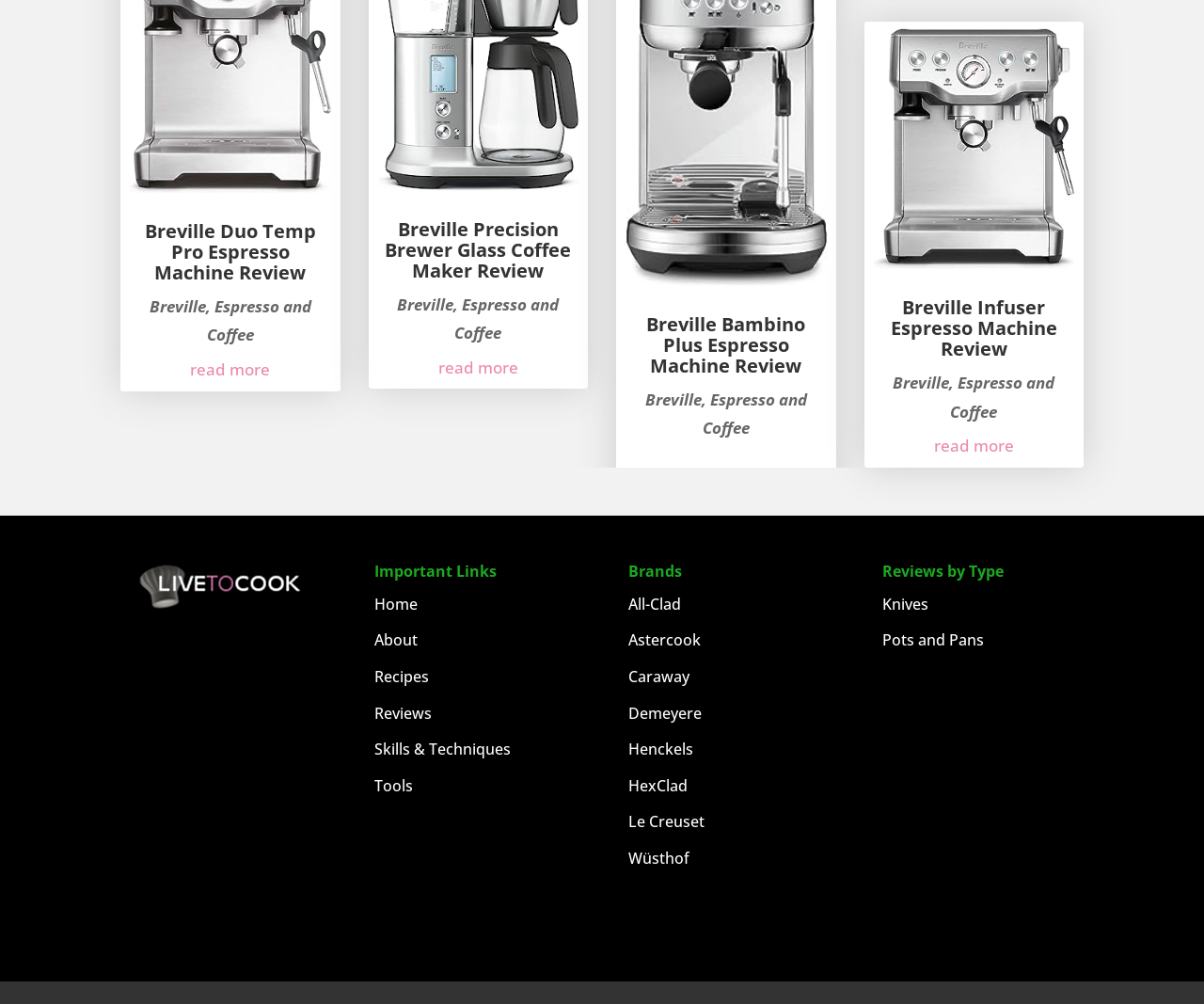Determine the bounding box coordinates of the region to click in order to accomplish the following instruction: "go to Home page". Provide the coordinates as four float numbers between 0 and 1, specifically [left, top, right, bottom].

[0.311, 0.591, 0.347, 0.612]